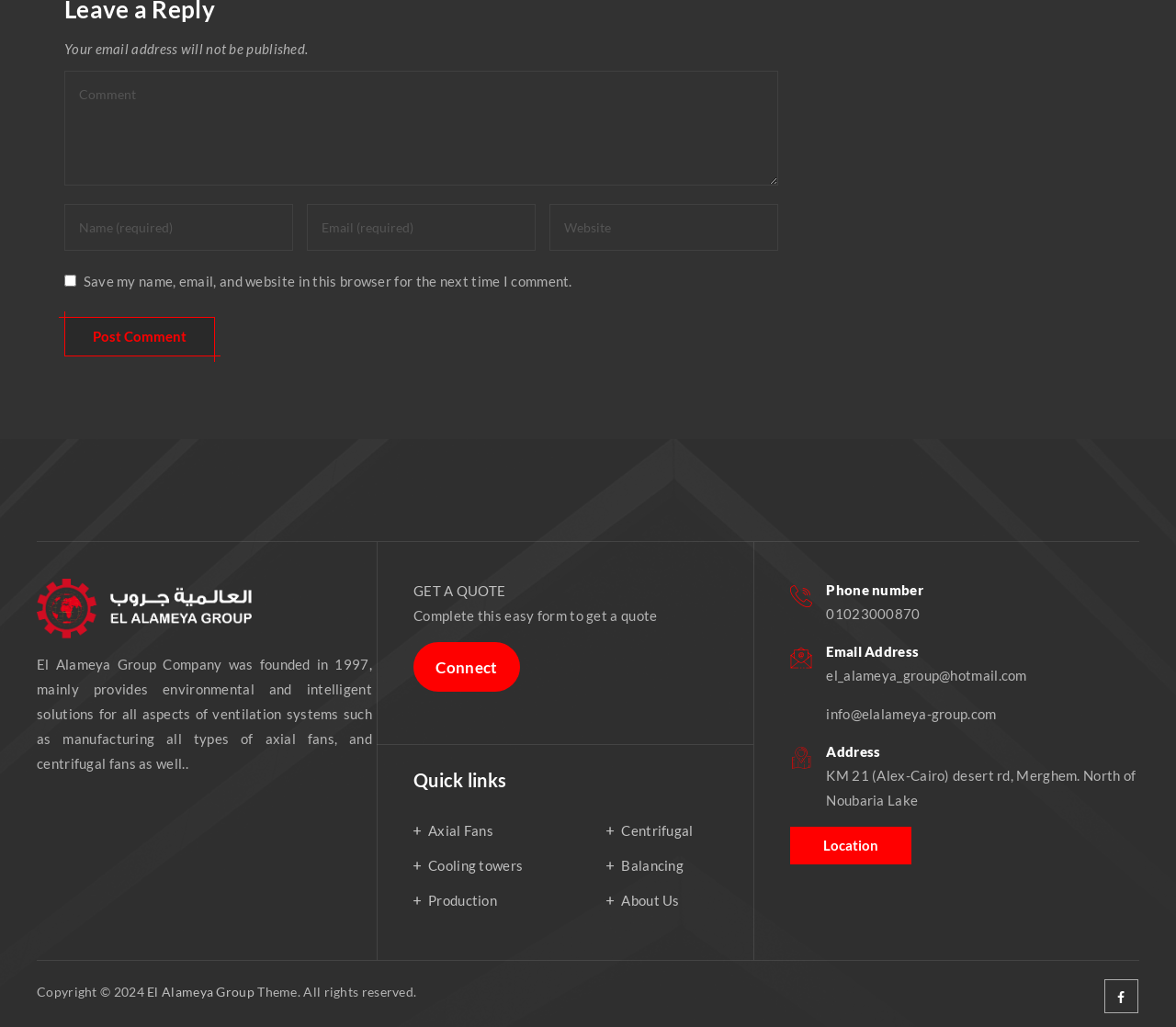Predict the bounding box of the UI element based on this description: "Cooling towers".

[0.352, 0.831, 0.445, 0.855]